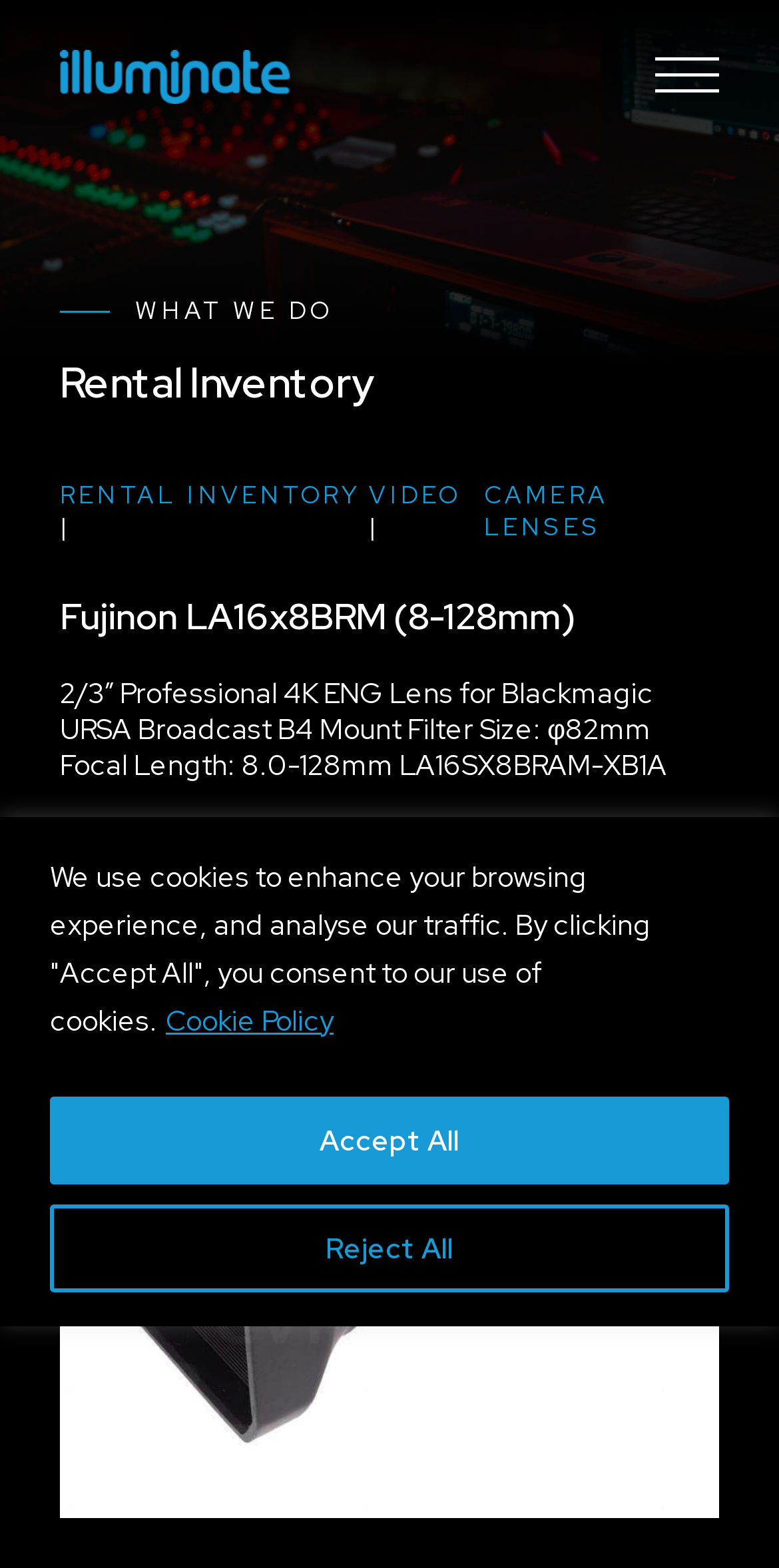Given the element description, predict the bounding box coordinates in the format (top-left x, top-left y, bottom-right x, bottom-right y), using floating point numbers between 0 and 1: Video

[0.474, 0.306, 0.592, 0.326]